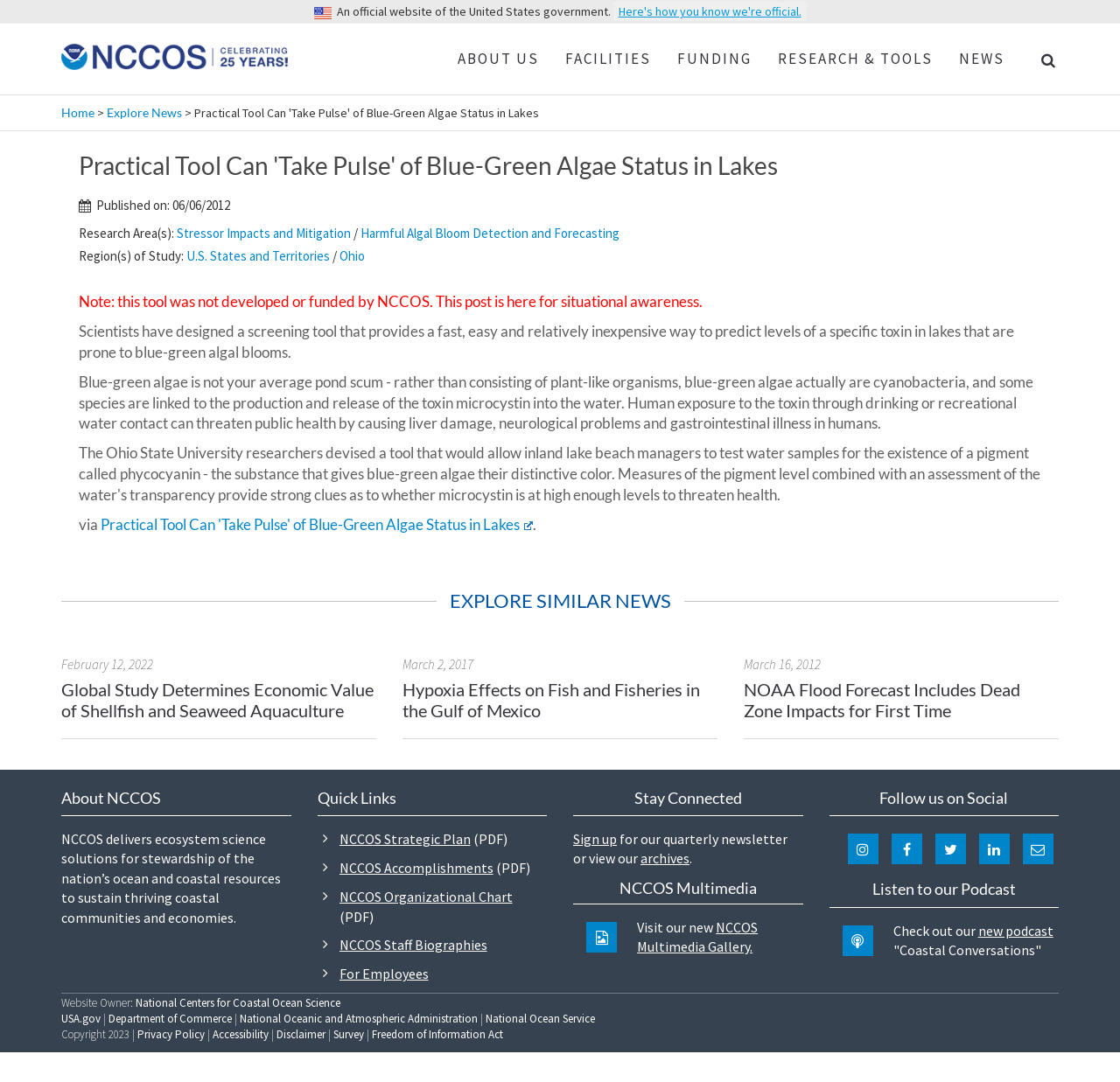Identify the bounding box coordinates of the region that needs to be clicked to carry out this instruction: "Check out the 'NCCOS Multimedia Gallery'". Provide these coordinates as four float numbers ranging from 0 to 1, i.e., [left, top, right, bottom].

[0.569, 0.849, 0.677, 0.883]